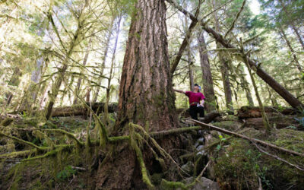Paint a vivid picture of the image with your description.

In a lush, vibrant forest, a person dressed in a bright pink shirt stands beside a massive old-growth tree, emphasizing the tree's impressive size and the surrounding natural beauty. The scene captures the rich greenery of the forest, with moss-covered roots and sun-dappled foliage creating a serene and lively atmosphere. This image is associated with the article titled "LANDMARK DEAL EXPECTED TO PROTECT TAHSIS WATERSHED FROM LOGGING," highlighting efforts to preserve such majestic environments. The juxtaposition of the individual against the grandeur of the tree serves as a powerful reminder of the importance of conservation in protecting these vital ecosystems.